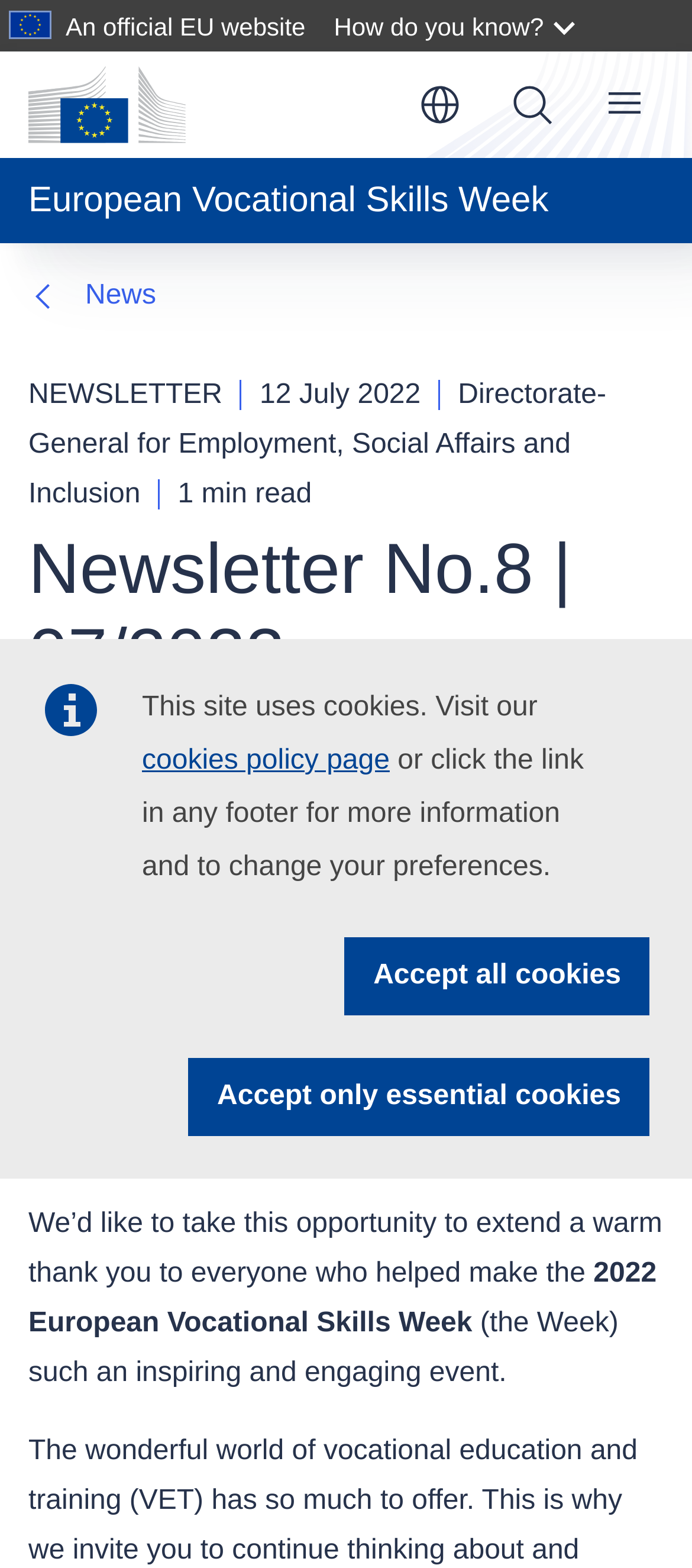Please provide the bounding box coordinates for the UI element as described: "Leave a Comment". The coordinates must be four floats between 0 and 1, represented as [left, top, right, bottom].

None